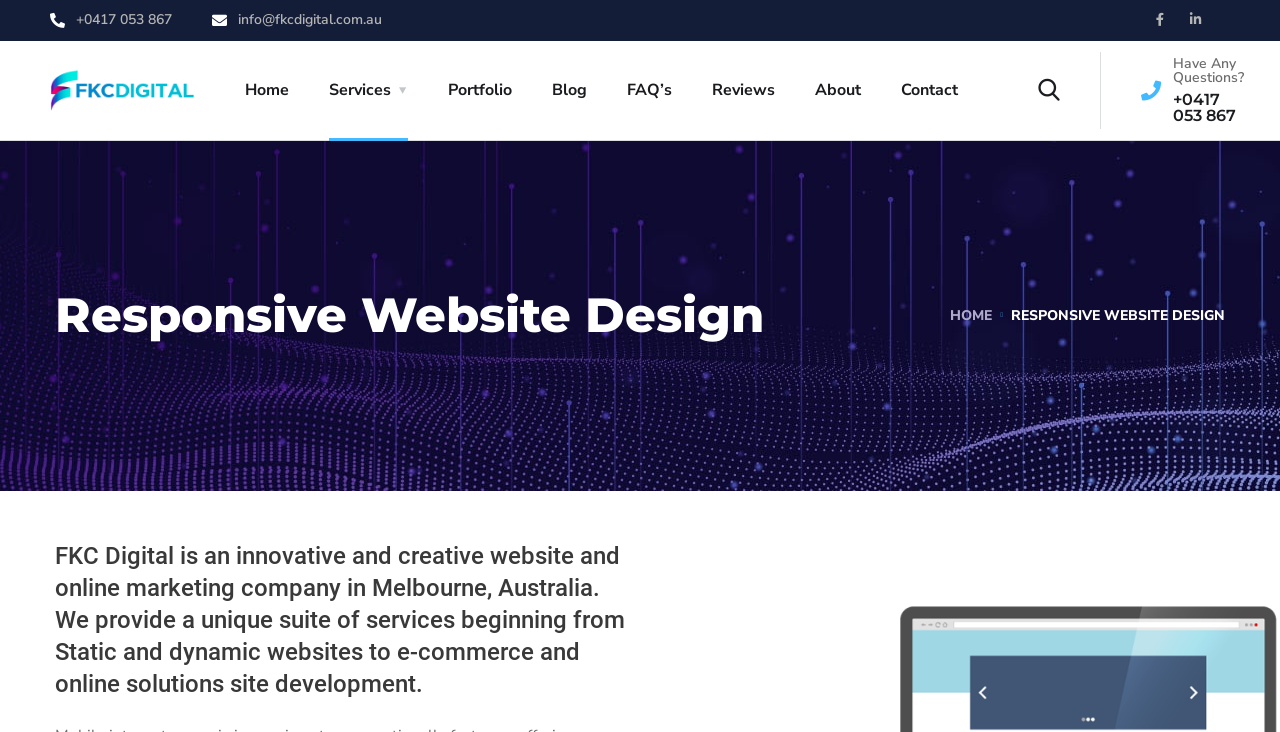Determine the bounding box coordinates of the section to be clicked to follow the instruction: "Click the email address to send a message". The coordinates should be given as four float numbers between 0 and 1, formatted as [left, top, right, bottom].

[0.183, 0.014, 0.298, 0.04]